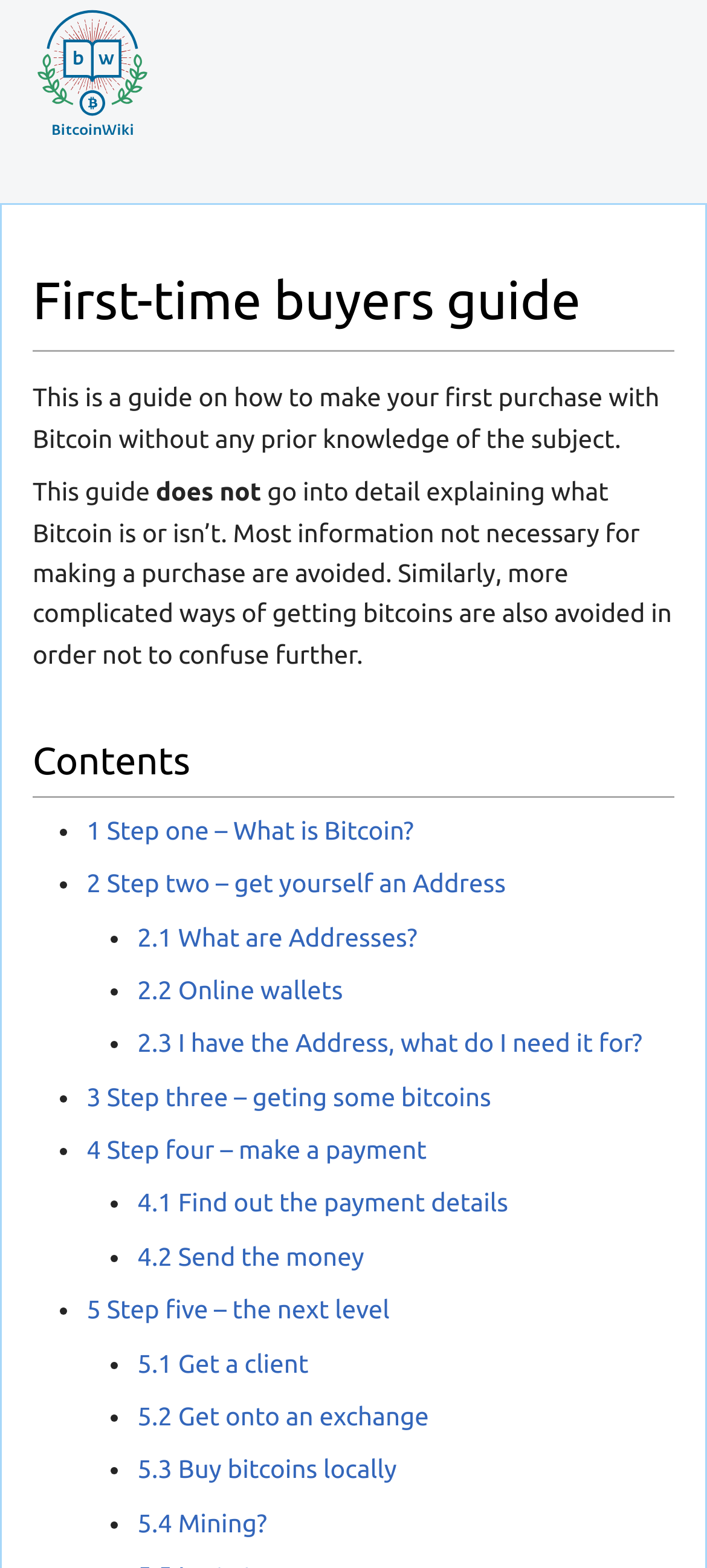Please find the bounding box coordinates of the element that must be clicked to perform the given instruction: "Click on 'Send the money'". The coordinates should be four float numbers from 0 to 1, i.e., [left, top, right, bottom].

[0.194, 0.792, 0.515, 0.811]